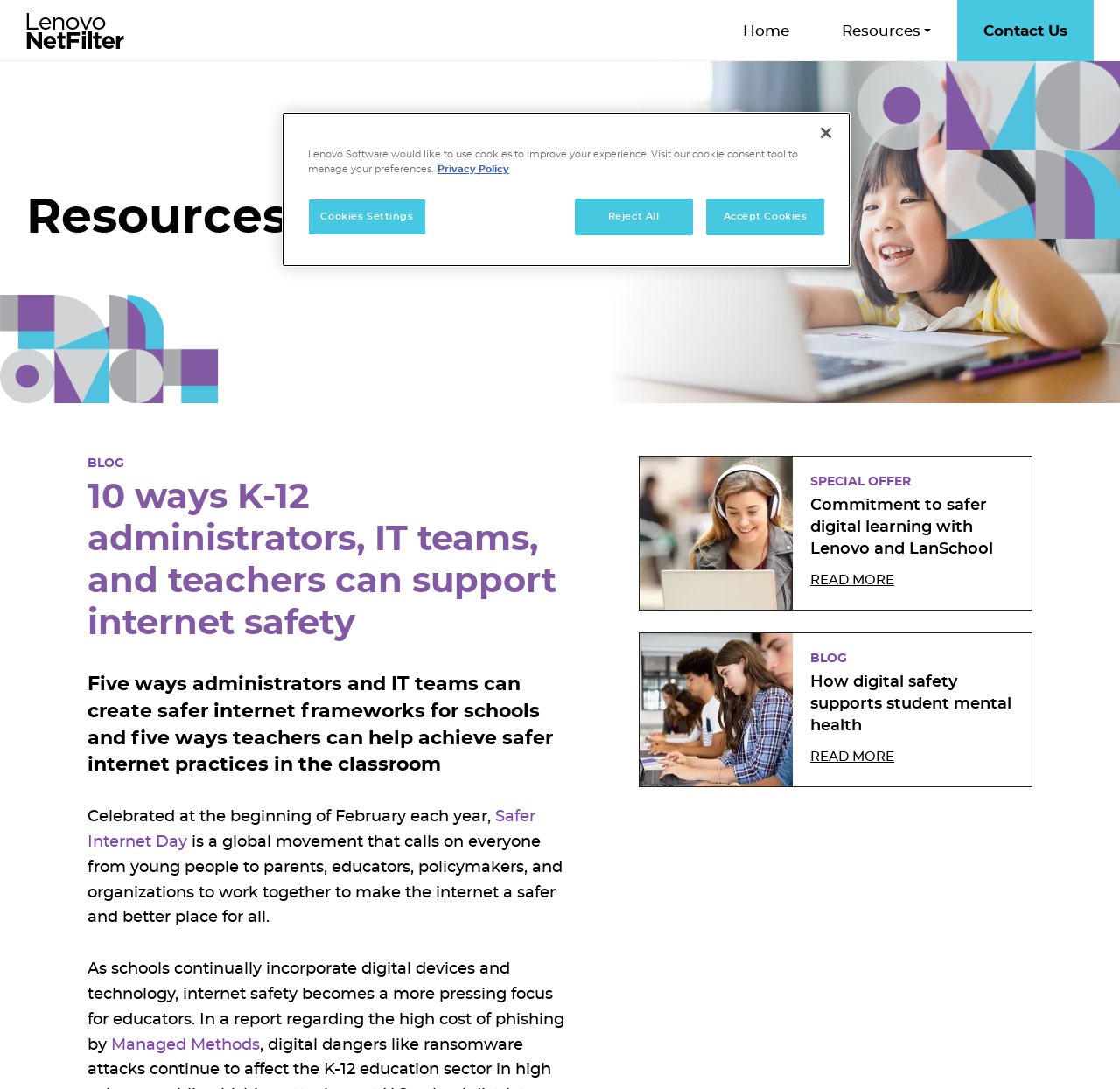Illustrate the webpage's structure and main components comprehensively.

The webpage is about internet safety in schools and colleges, specifically highlighting ways administrators, IT teams, and teachers can support safer internet practices. At the top left corner, there is a "Skip to Main Content" button, followed by a link to the Lenovo NetFilter homepage, which features the Lenovo NetFilter logo. 

To the right of the logo, there is a navigation menu with links to "Home", "Resources", and "Contact Us". Below the navigation menu, there is a heading that reads "Resources". 

The main content of the webpage is divided into sections. The first section has a heading that reads "10 ways K-12 administrators, IT teams, and teachers can support internet safety". This is followed by a subheading that summarizes the content of the article, which discusses five ways administrators and IT teams can create safer internet frameworks for schools and five ways teachers can help achieve safer internet practices in the classroom.

The article then proceeds to discuss the importance of internet safety, citing a report by Managed Methods and mentioning Safer Internet Day, a global movement that aims to make the internet a safer and better place for all. 

On the right side of the webpage, there are two sections with headings "Commitment to safer digital learning with Lenovo and LanSchool" and "How digital safety supports student mental health", each with a link to read more. 

At the bottom of the webpage, there is a "Privacy" section with a modal dialog that allows users to manage their cookie preferences. The dialog has buttons to "Reject All", "Accept Cookies", and "Cookies Settings", as well as a link to the privacy policy.